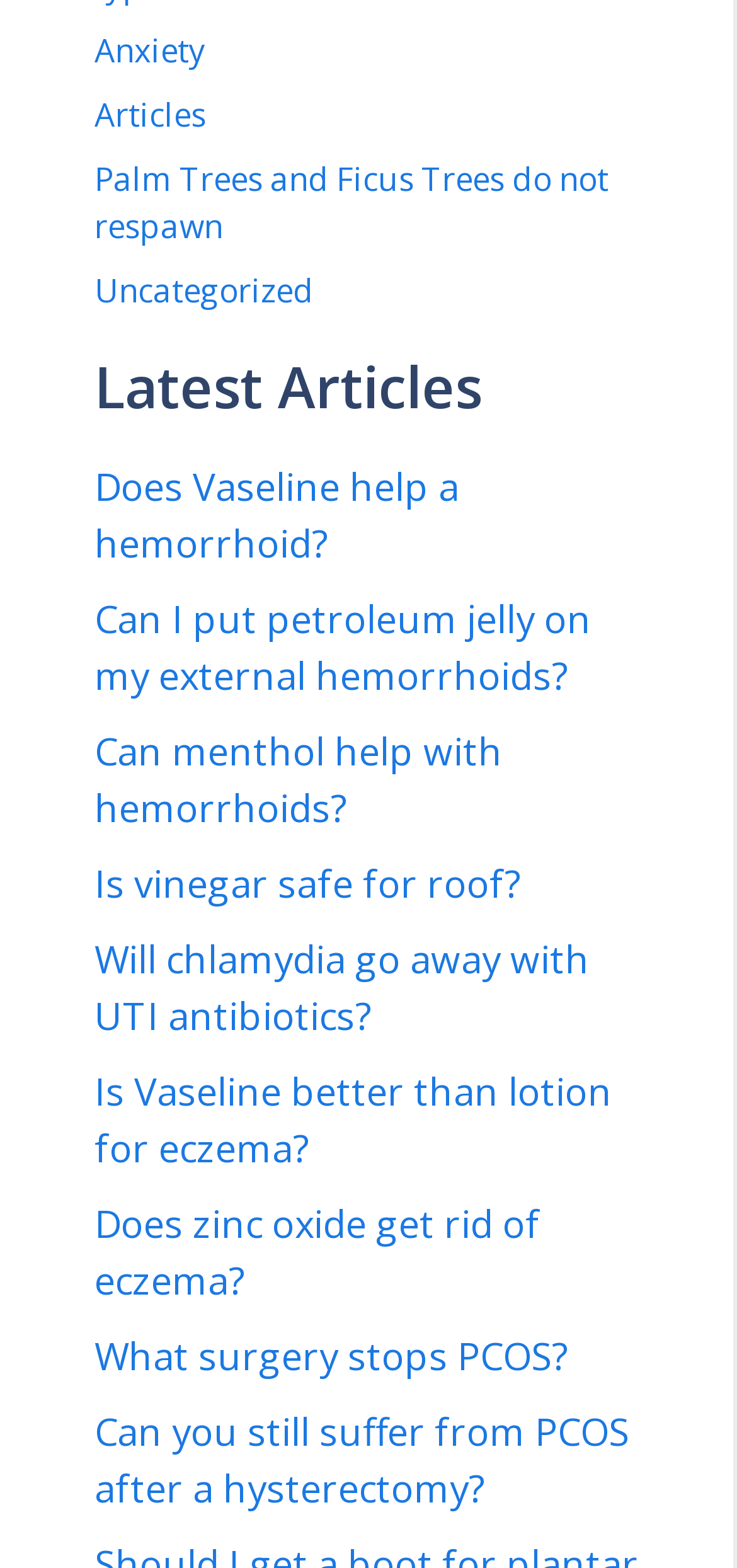Pinpoint the bounding box coordinates of the element you need to click to execute the following instruction: "Visit the 'Does Vaseline help a hemorrhoid?' article". The bounding box should be represented by four float numbers between 0 and 1, in the format [left, top, right, bottom].

[0.128, 0.294, 0.623, 0.363]